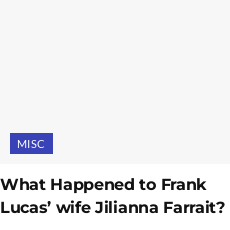What is the purpose of the link labeled 'MISC'?
Based on the visual content, answer with a single word or a brief phrase.

Additional related content